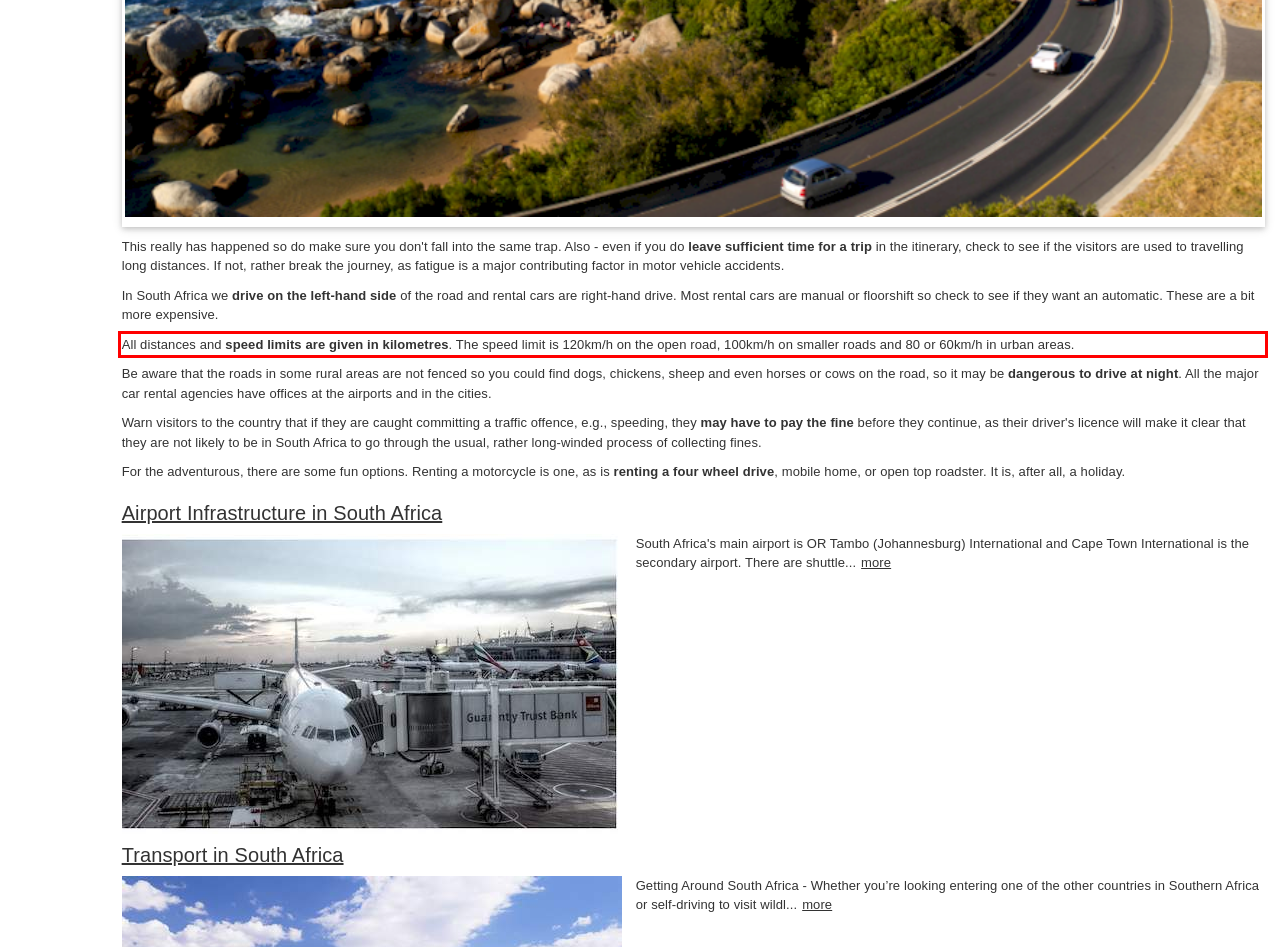Extract and provide the text found inside the red rectangle in the screenshot of the webpage.

All distances and speed limits are given in kilometres. The speed limit is 120km/h on the open road, 100km/h on smaller roads and 80 or 60km/h in urban areas.